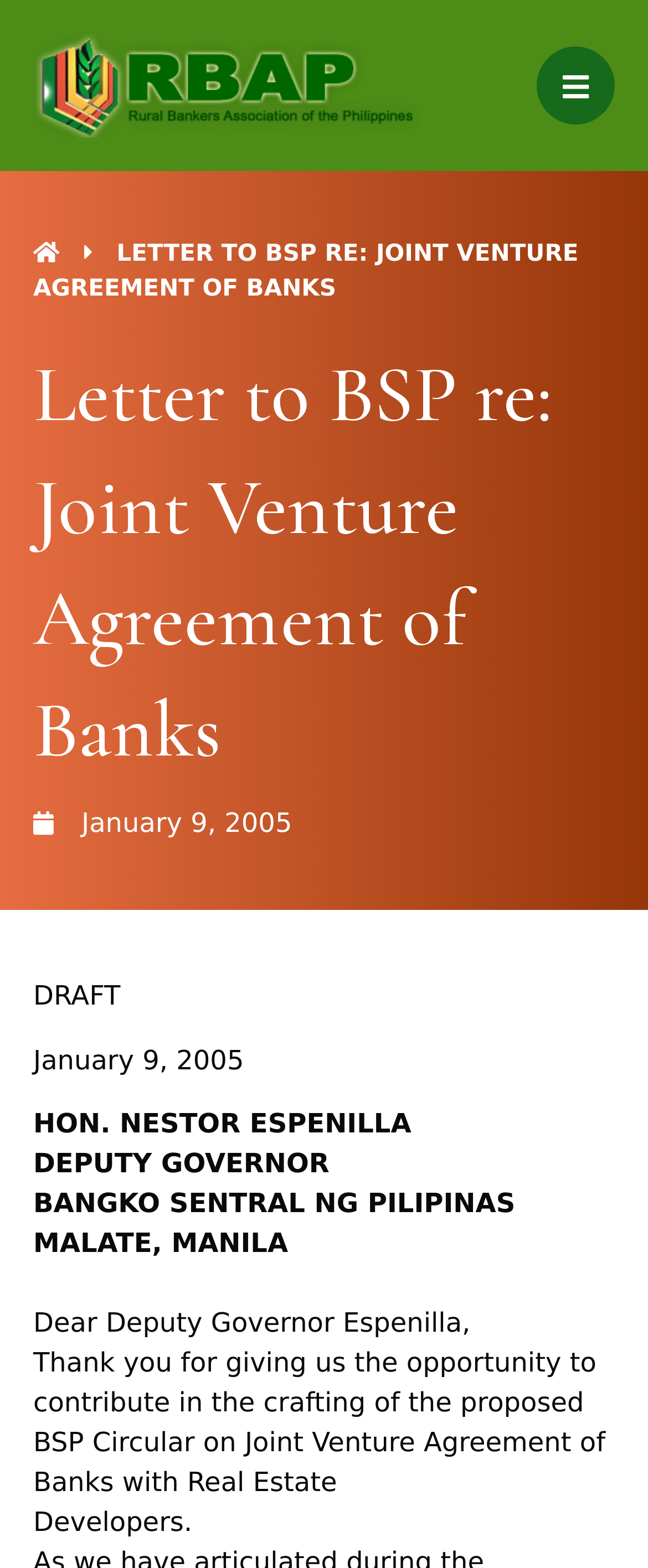Craft a detailed narrative of the webpage's structure and content.

The webpage appears to be a formal letter addressed to Hon. Nestor Espenilla, Deputy Governor of Bangko Sentral ng Pilipinas, located in Malate, Manila. 

At the top left of the page, there is a link with no text, followed by another link with the text "Bars" and an icon. Below these links, there is a heading that reads "Letter to BSP re: Joint Venture Agreement of Banks" in a larger font size. 

On the top right of the page, there is a link with the date "January 9, 2005". 

Below the heading, the letter begins with the word "DRAFT" in a smaller font size, followed by the recipient's title and name, "HON. NESTOR ESPENILLA DEPUTY GOVERNOR BANGKO SENTRAL NG PILIPINAS MALATE, MANILA". 

The main content of the letter starts with a salutation, "Dear Deputy Governor Espenilla," and continues with a paragraph expressing gratitude for the opportunity to contribute to the crafting of a proposed BSP Circular on Joint Venture Agreement of Banks with Real Estate Developers.